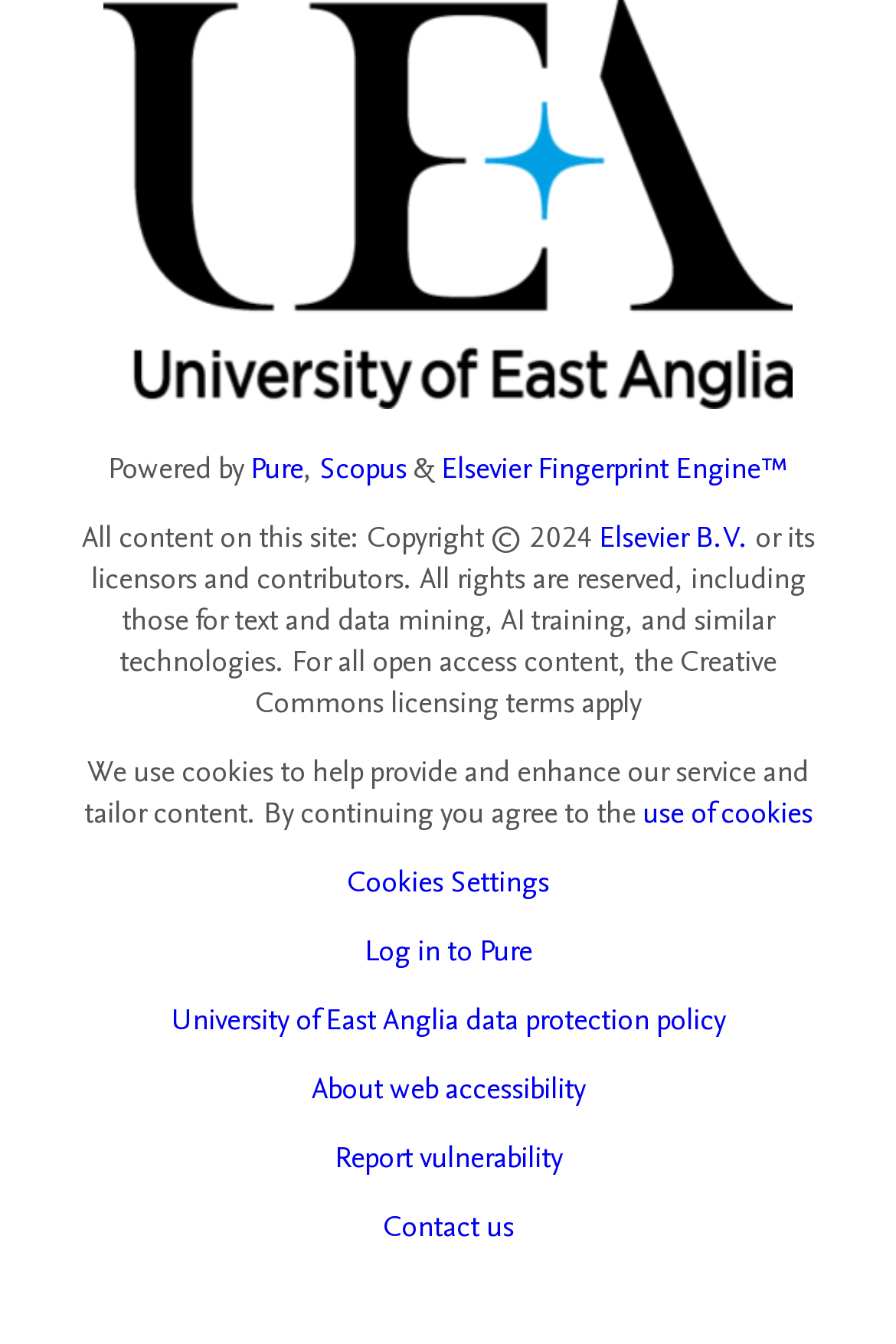What is the name of the fingerprint engine?
We need a detailed and meticulous answer to the question.

I found the name of the fingerprint engine by looking at the link element that says 'Elsevier Fingerprint Engine™'.